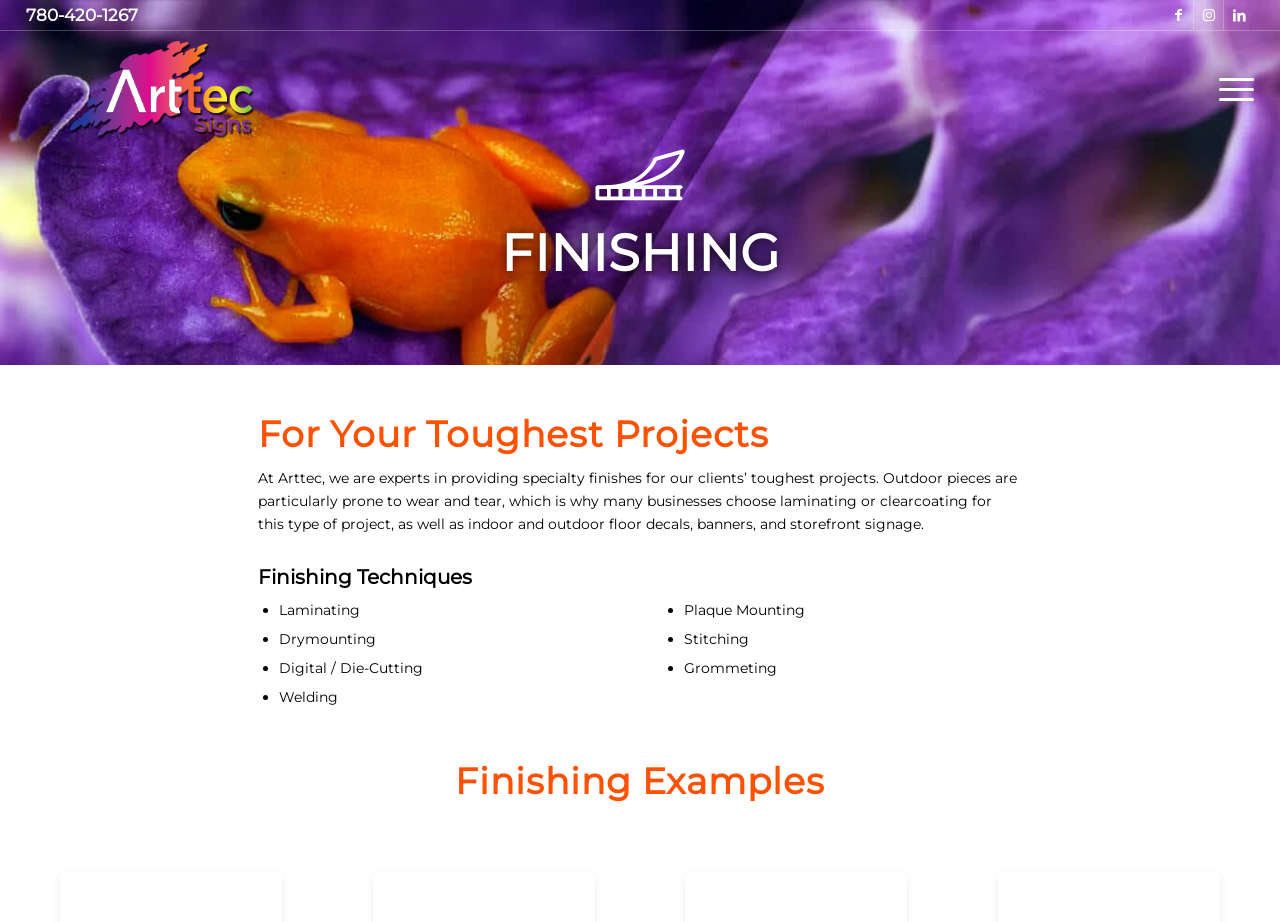What is the name of the social media platform with a link at the top right corner?
Carefully examine the image and provide a detailed answer to the question.

I found the link to Facebook by looking at the top right corner of the webpage, where there are links to various social media platforms, and the first one is Facebook.